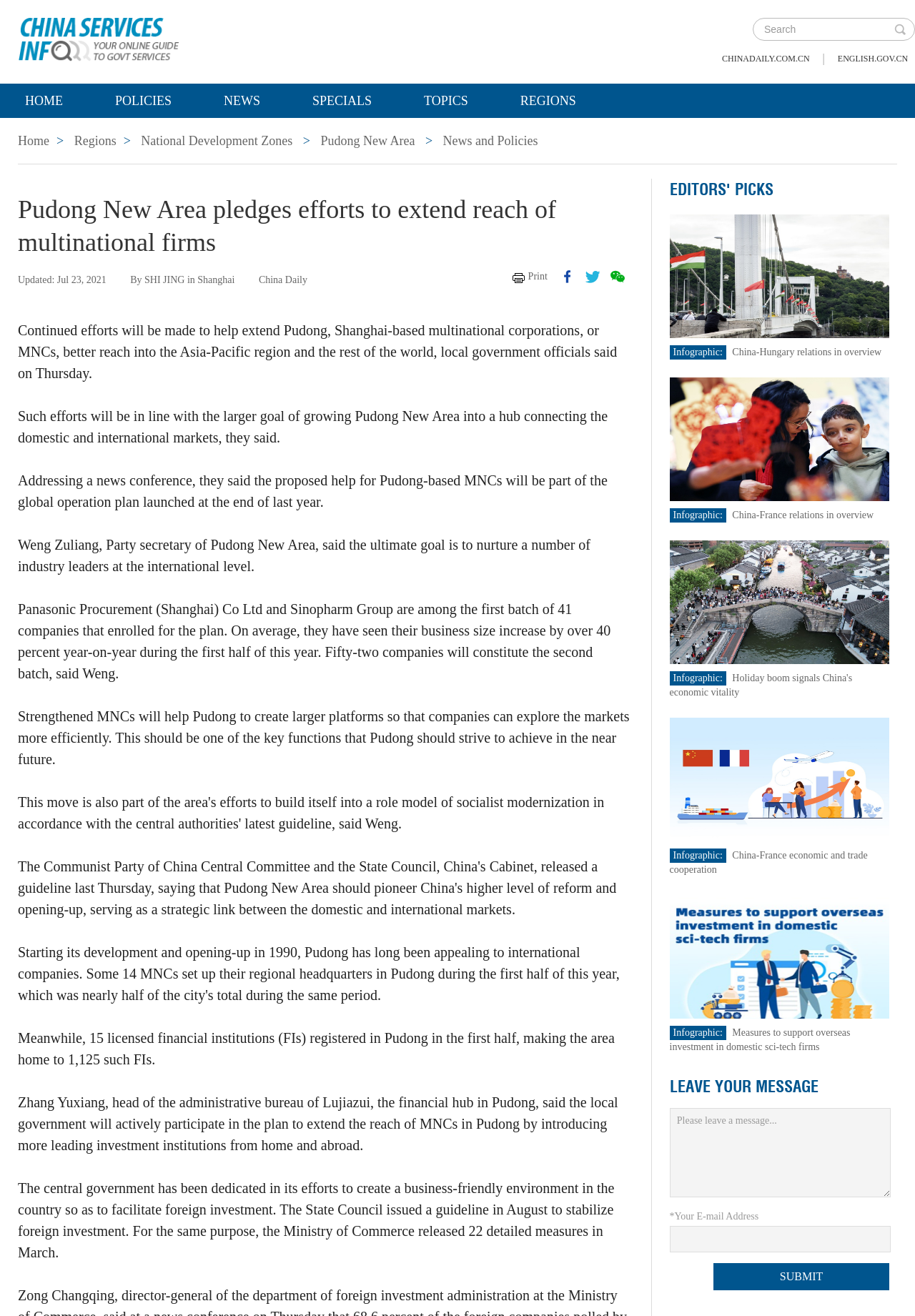How many licensed financial institutions registered in Pudong in the first half?
Refer to the image and answer the question using a single word or phrase.

15